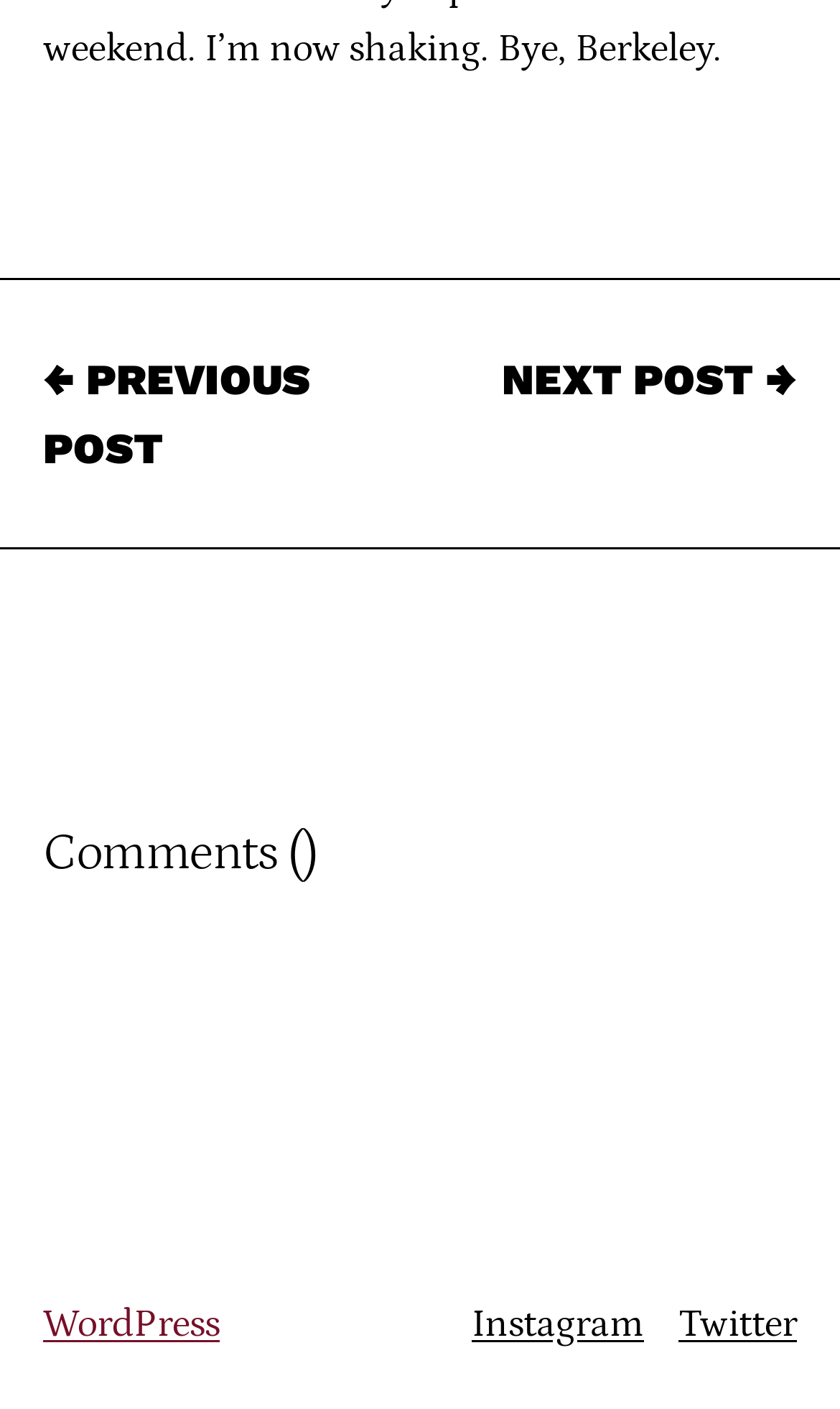How many social media links are there?
Answer with a single word or phrase, using the screenshot for reference.

3